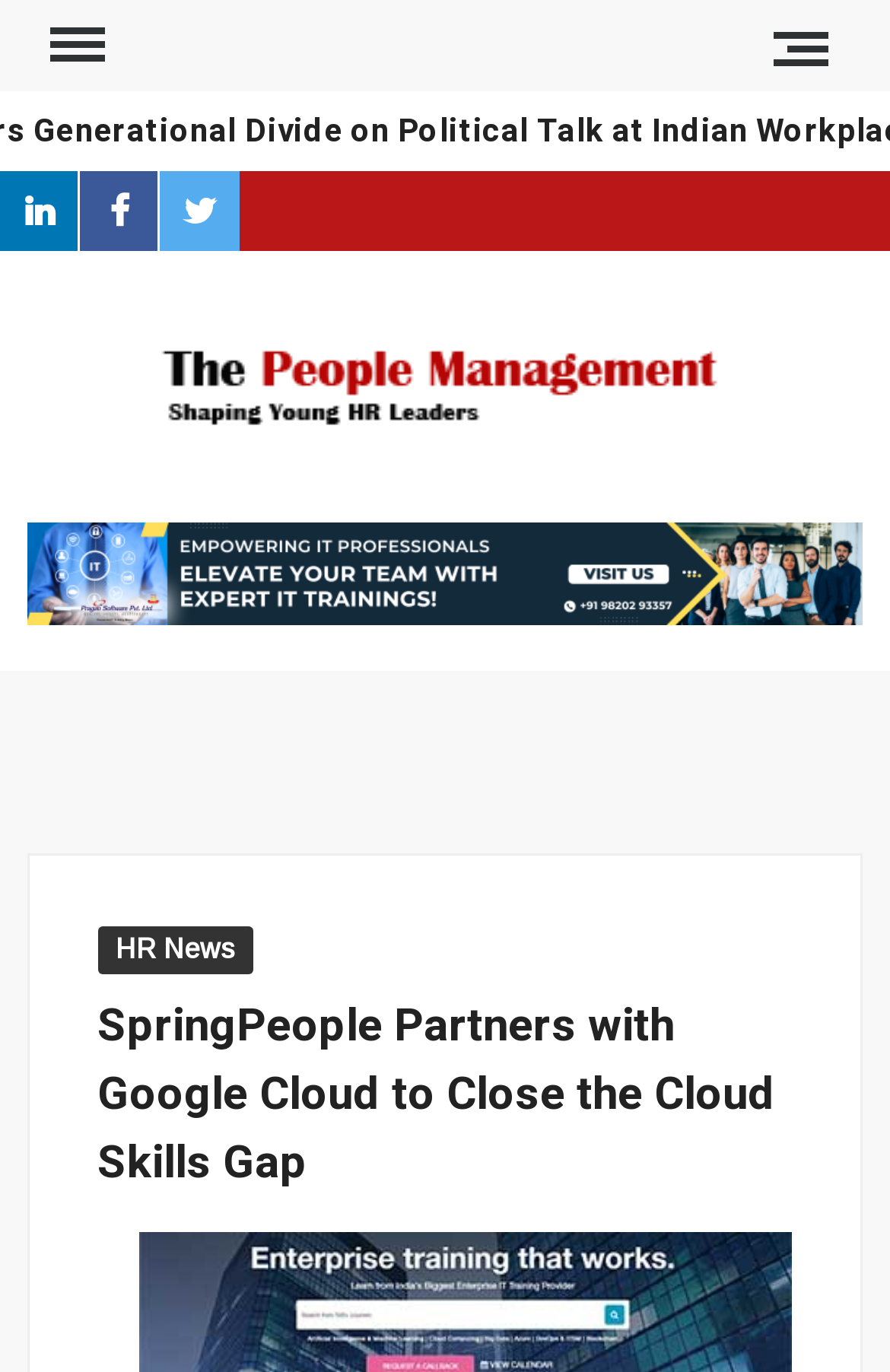Create an elaborate caption that covers all aspects of the webpage.

The webpage is about SpringPeople's partnership with Google Cloud to address the cloud skills gap, as indicated by the title. At the top of the page, there is a primary menu navigation bar that spans almost the entire width of the page, with a "Menu" button on the left and another on the right. 

Below the navigation bar, there is a social navigation section that takes up the full width of the page, featuring three social media links, namely LinkedIn, Facebook, and Twitter, represented by their respective icons.

On the left side of the page, there is a prominent link to "People Management" accompanied by an image. The link and image are positioned relatively close to the top of the page.

Further down, there is a link to "https://www.pragatisoftware.com/" that spans almost the entire width of the page, accompanied by an image. Within this section, there is a header that contains a link to "HR News" and a heading that summarizes the main topic of the page, which is the partnership between SpringPeople and Google Cloud to close the cloud skills gap.